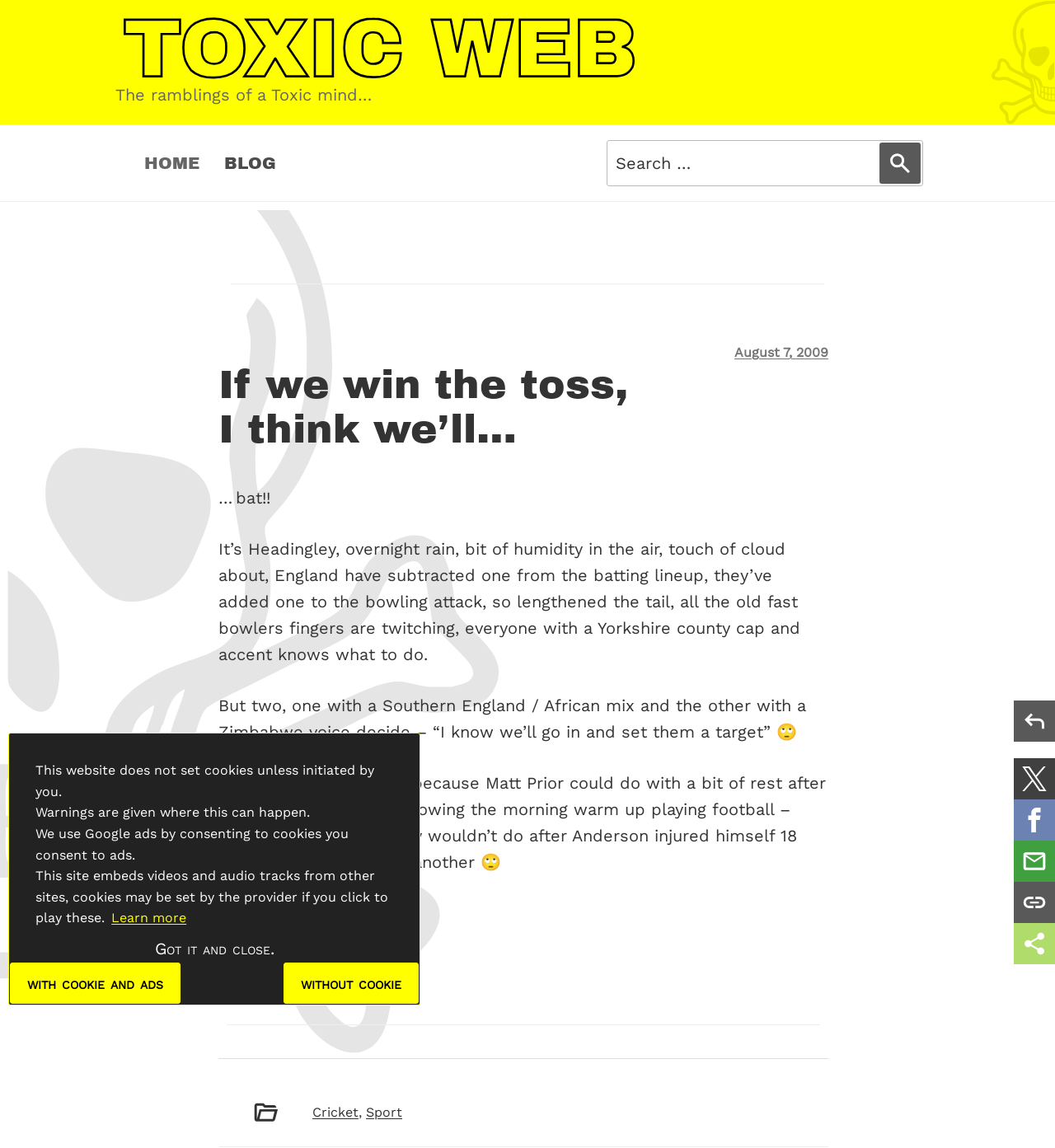Can you show the bounding box coordinates of the region to click on to complete the task described in the instruction: "Click the 'Post Comment' button"?

None